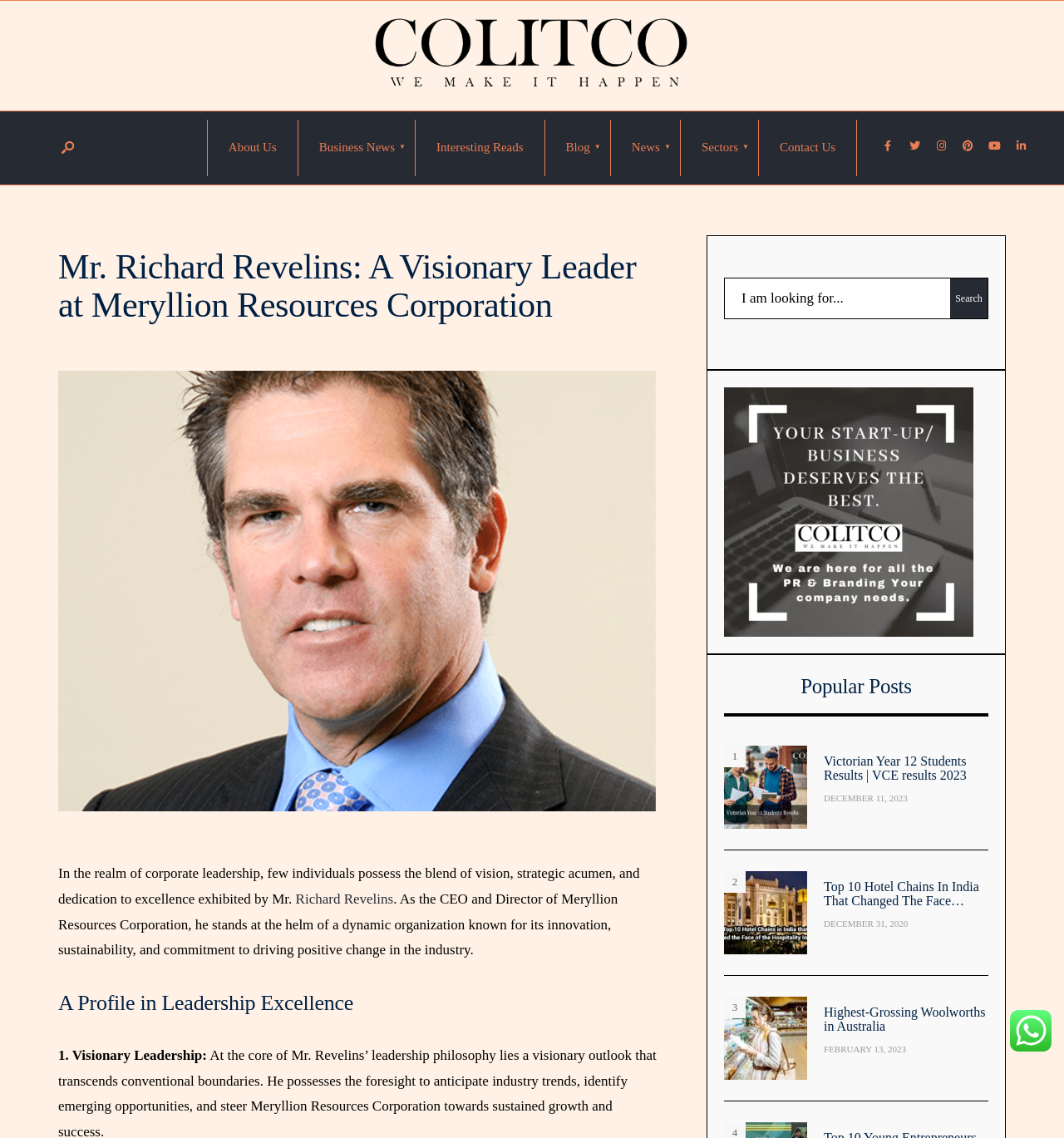Write an exhaustive caption that covers the webpage's main aspects.

This webpage is about Mr. Richard Revelins, the CEO and Director of Meryllion Resources Corporation. At the top, there is a navigation menu with several links, including "About Us", "Business News", "Interesting Reads", "Blog", "News", "Sectors", and "Contact Us". Below the navigation menu, there is a heading that reads "Mr. Richard Revelins: A Visionary Leader at Meryllion Resources Corporation". 

To the right of the heading, there is an image of Mr. Richard Revelins. Below the image, there is a paragraph of text that describes Mr. Revelins as a visionary leader with a blend of vision, strategic acumen, and dedication to excellence. The text also mentions that he is the CEO and Director of Meryllion Resources Corporation, a dynamic organization known for its innovation, sustainability, and commitment to driving positive change in the industry.

Further down the page, there is a heading that reads "A Profile in Leadership Excellence". Below this heading, there is a section that appears to be a profile of Mr. Revelins' leadership qualities, with a subheading that reads "Visionary Leadership". 

On the right side of the page, there is a search bar with a textbox and a search button. Below the search bar, there is a section titled "Popular Posts" that lists several articles, including "Victorian Year 12 Students Results", "Top 10 Hotel Chains In India That Changed The Face…", and "Highest-Grossing Woolworths in Australia". Each article has a link, an image, and a date.